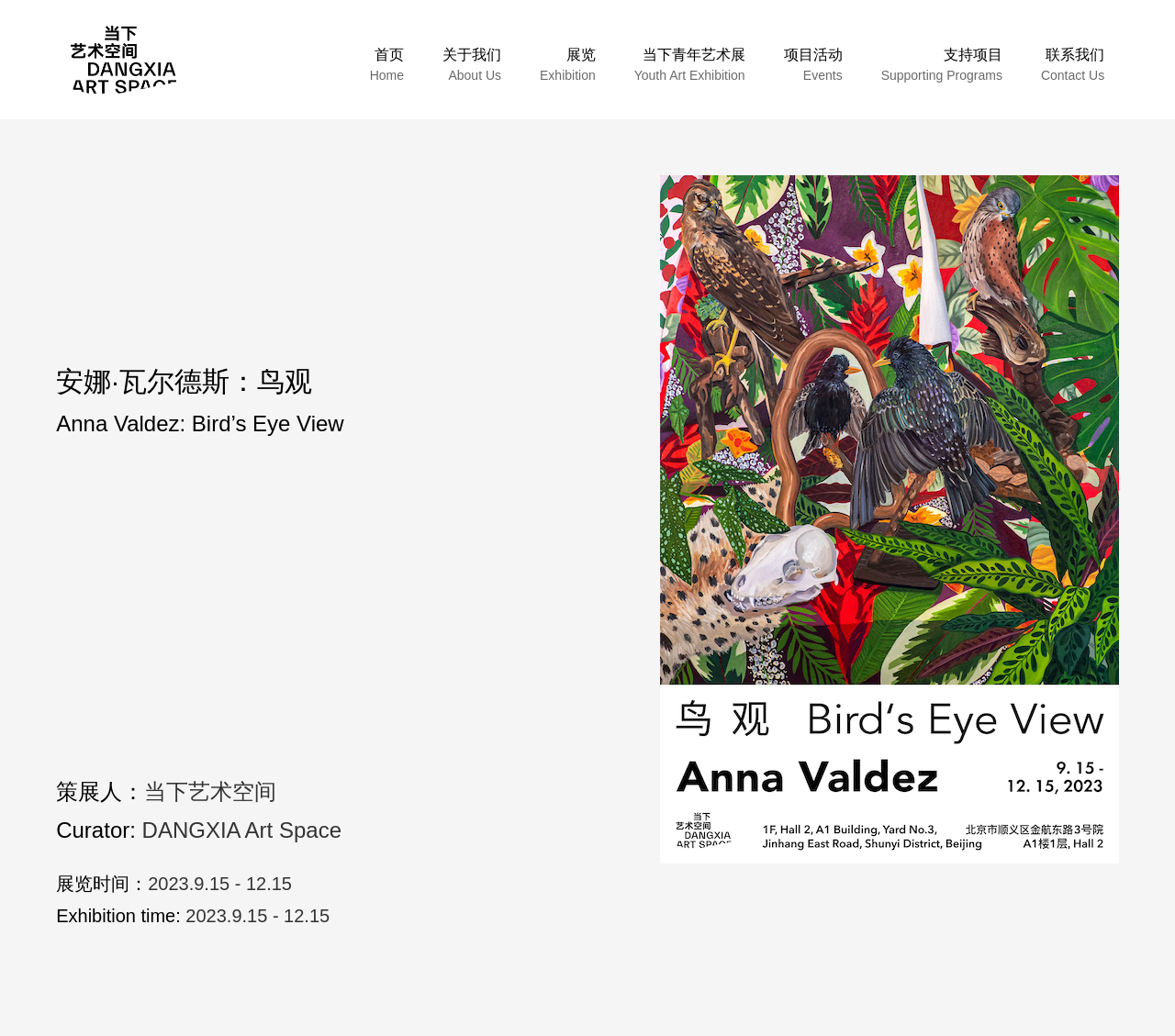What is the name of the art space? Please answer the question using a single word or phrase based on the image.

当下艺术空间